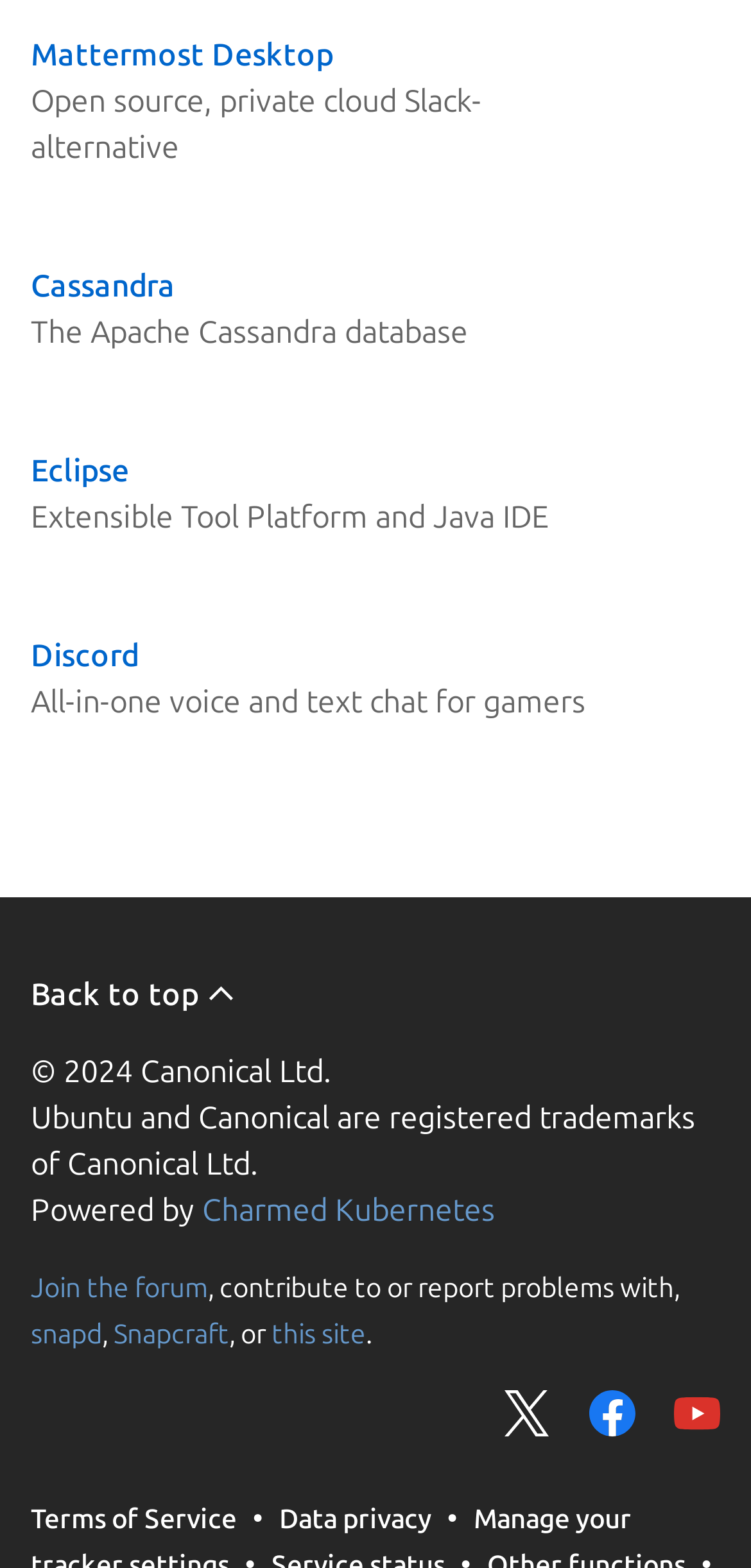Provide the bounding box coordinates of the section that needs to be clicked to accomplish the following instruction: "Click on Eclipse Extensible Tool Platform and Java IDE."

[0.041, 0.277, 0.959, 0.366]